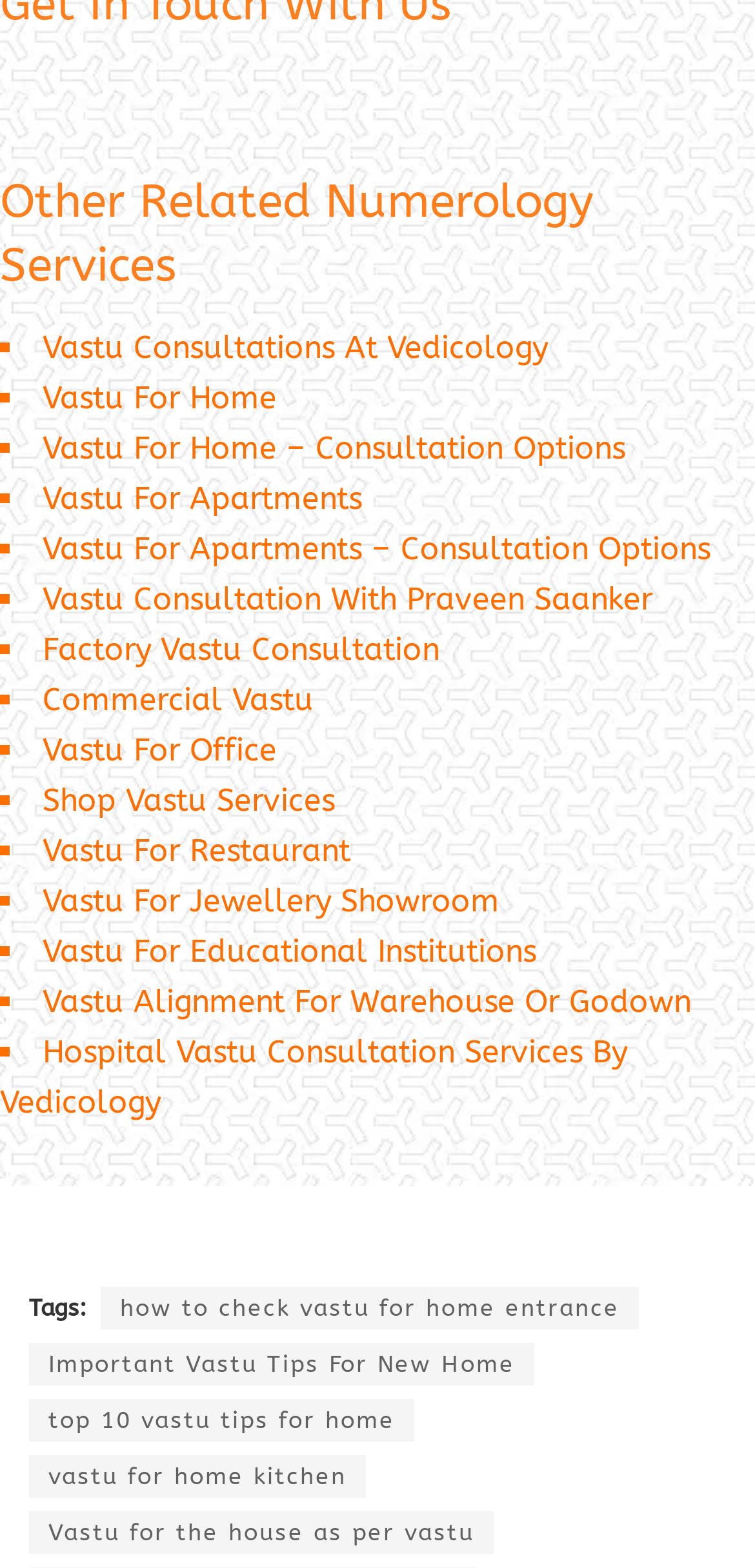Determine the coordinates of the bounding box that should be clicked to complete the instruction: "View Vastu For Home consultation options". The coordinates should be represented by four float numbers between 0 and 1: [left, top, right, bottom].

[0.056, 0.274, 0.828, 0.297]